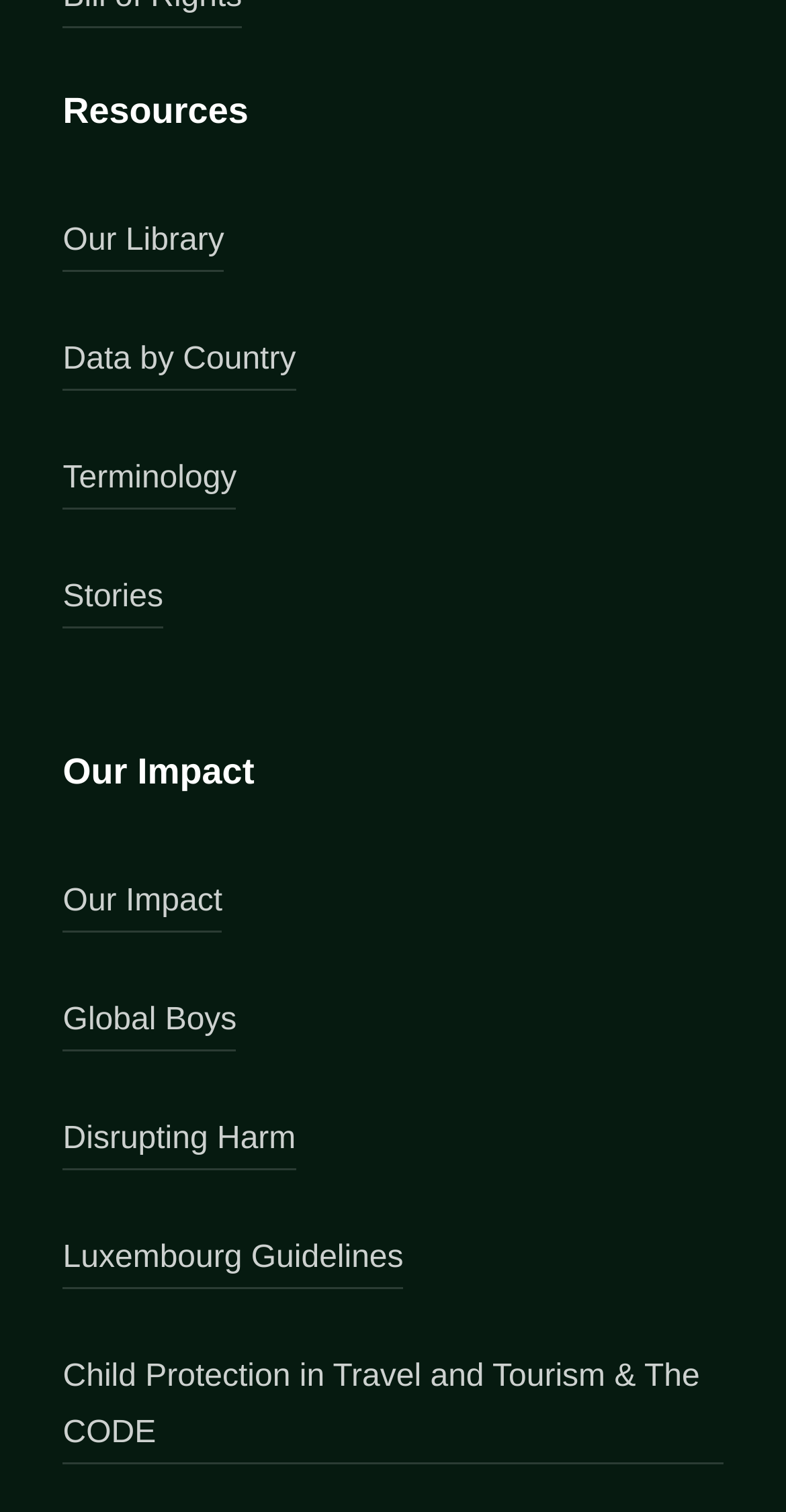How many links are there under 'Resources'?
We need a detailed and meticulous answer to the question.

There are 5 links under 'Resources' because there are 5 link elements with bounding box coordinates that are vertically aligned with the 'Resources' static text element, indicating that they are part of the same section.